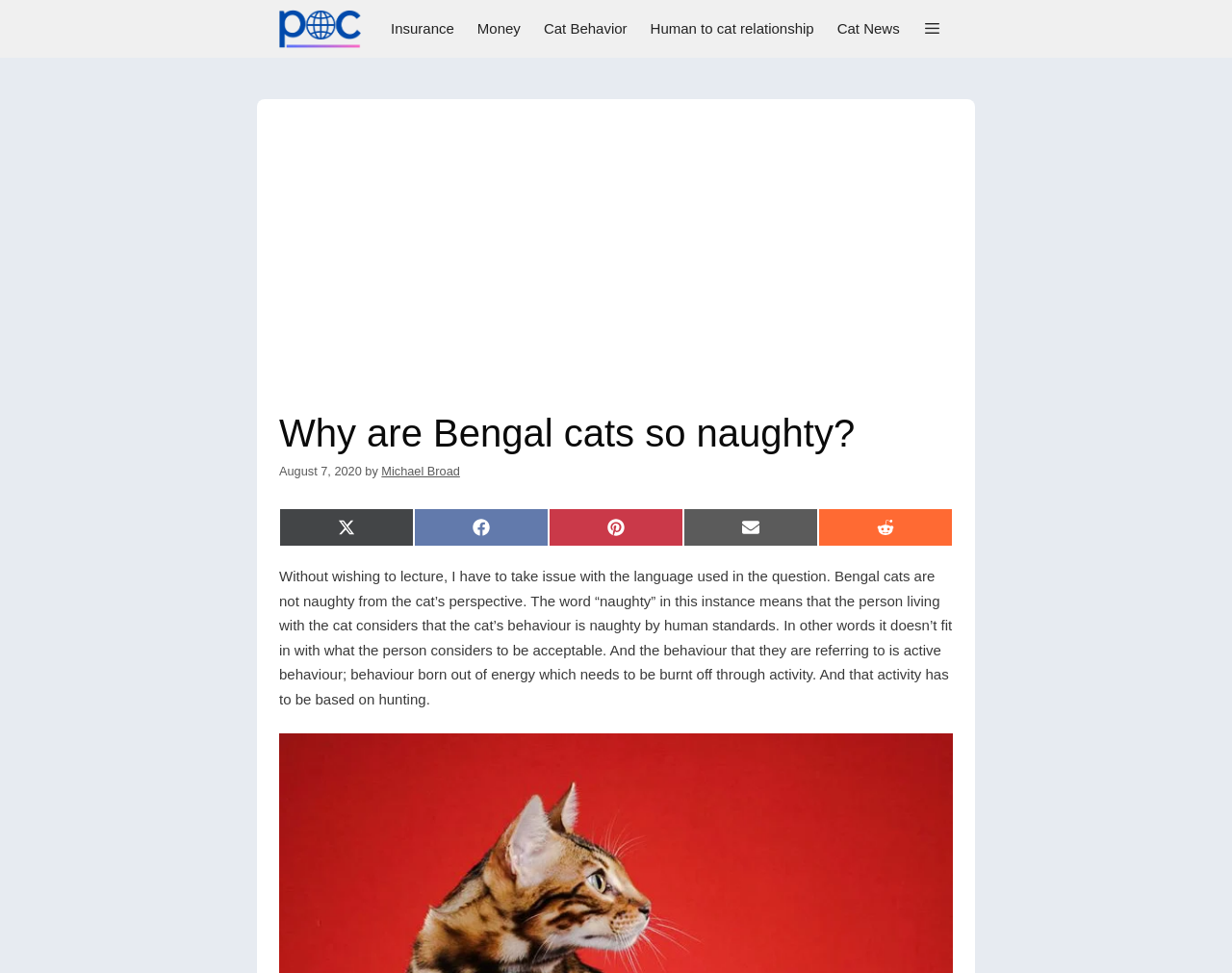Generate a comprehensive description of the contents of the webpage.

The webpage is about an article discussing the behavior of Bengal cats, specifically why they are considered "naughty". At the top of the page, there is a navigation bar with several links, including "Freethinking Animal Advocacy", "Insurance", "Money", "Cat Behavior", "Human to cat relationship", and "Cat News". To the right of these links, there is a button with an icon.

Below the navigation bar, there is a header section with an advertisement iframe. The main article title, "Why are Bengal cats so naughty?", is displayed prominently in this section. The title is followed by the date "August 7, 2020" and the author's name, "Michael Broad".

The article content starts below the header section, with a paragraph of text that discusses the concept of "naughty" behavior in cats from a human perspective. The text explains that the behavior referred to as "naughty" is actually a result of the cat's natural energy and hunting instincts.

On the right side of the article, there are social media sharing links, including Twitter, Facebook, Pinterest, Email, and Reddit. These links are aligned vertically and take up a significant portion of the right side of the page.